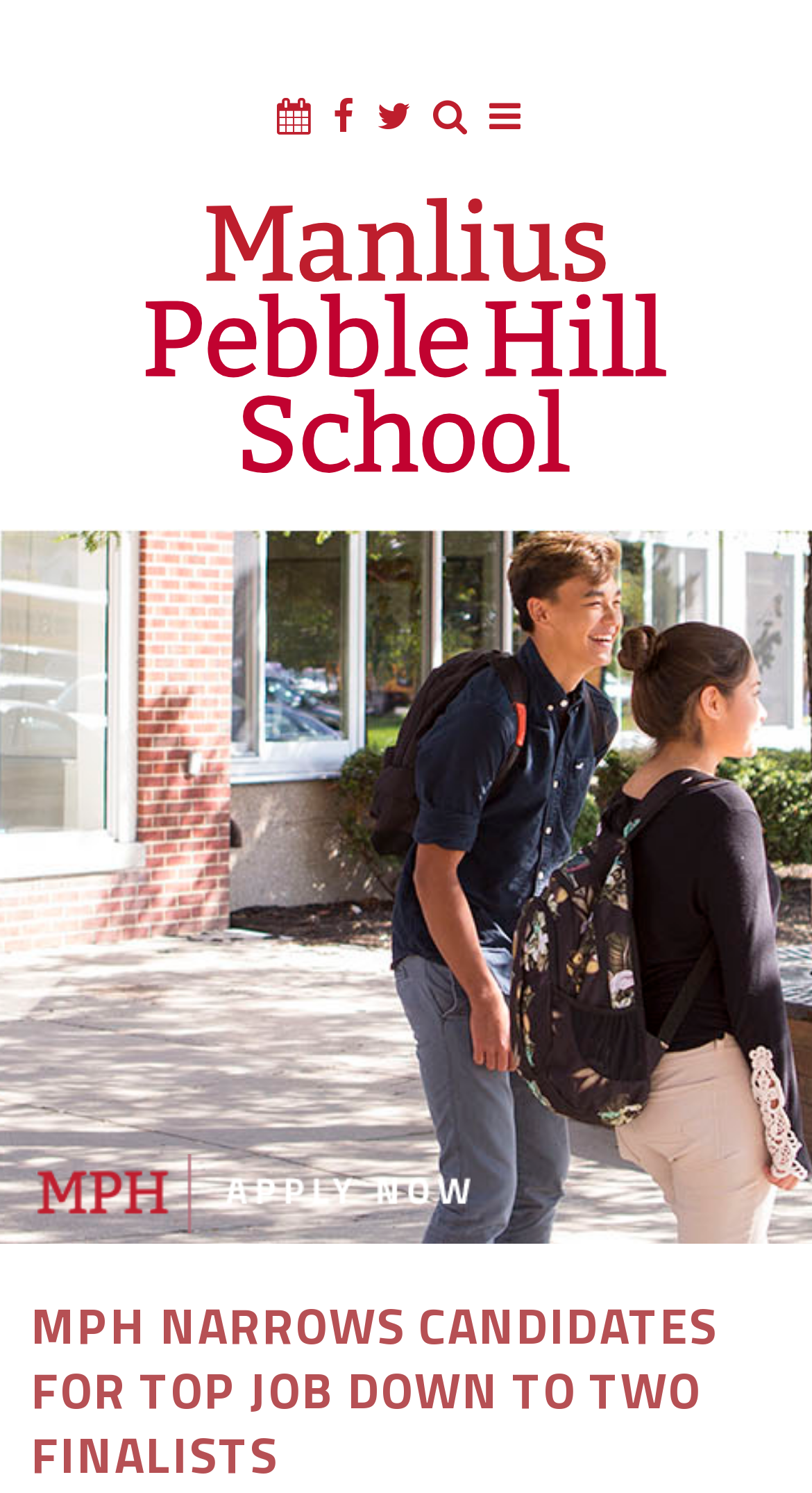Based on the image, provide a detailed and complete answer to the question: 
What is the name of the school?

I found the answer by looking at the link with the text 'Manlius Pebble Hill School' which has a bounding box coordinate of [0.038, 0.133, 0.962, 0.317]. This suggests that the school's name is prominently displayed on the webpage.